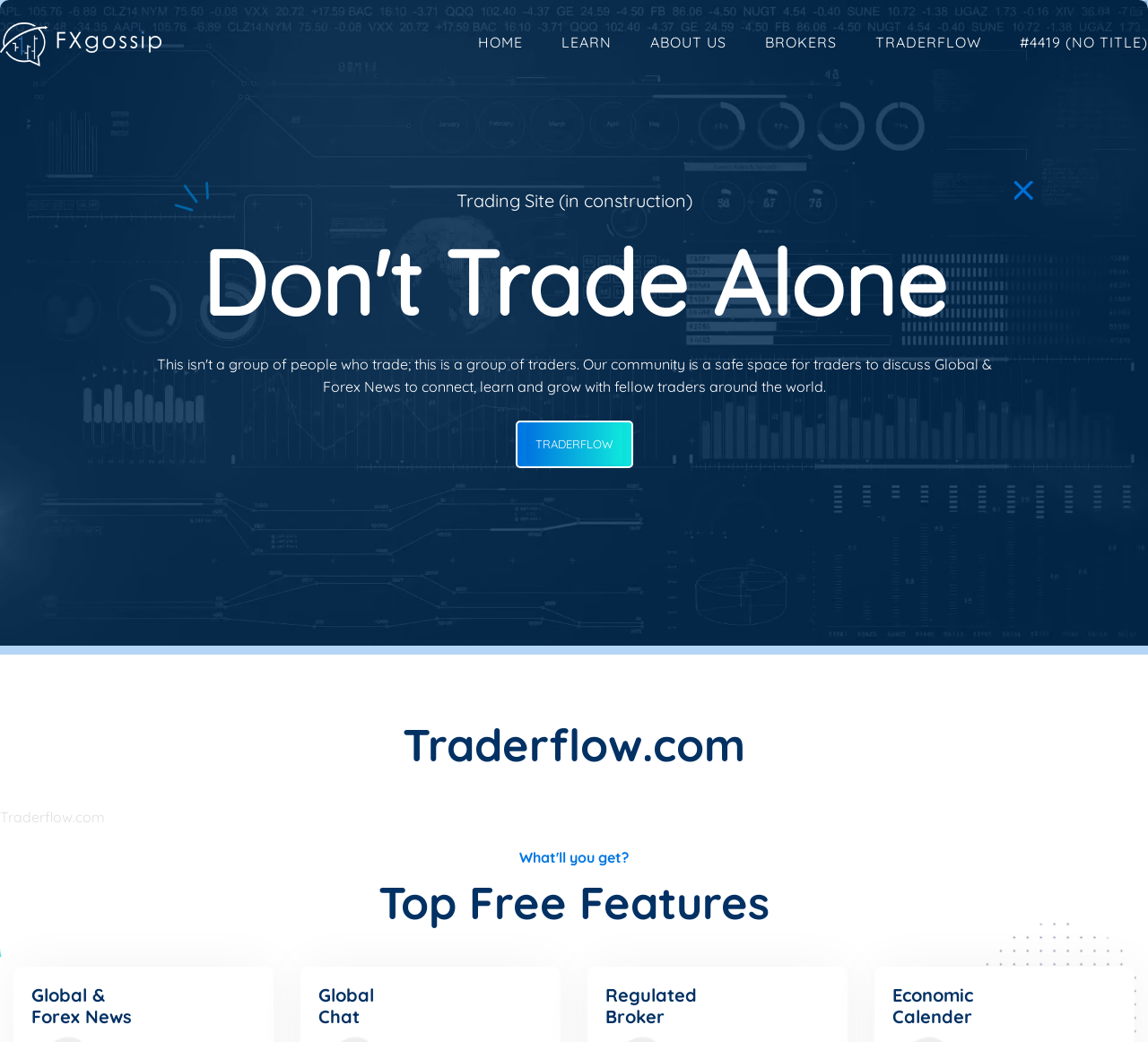What are the top free features offered by the website?
Using the details shown in the screenshot, provide a comprehensive answer to the question.

The top free features offered by the website can be determined by looking at the section titled 'Top Free Features', which lists four features: Global & Forex News, Global Chat, Regulated Broker, and Economic Calender.